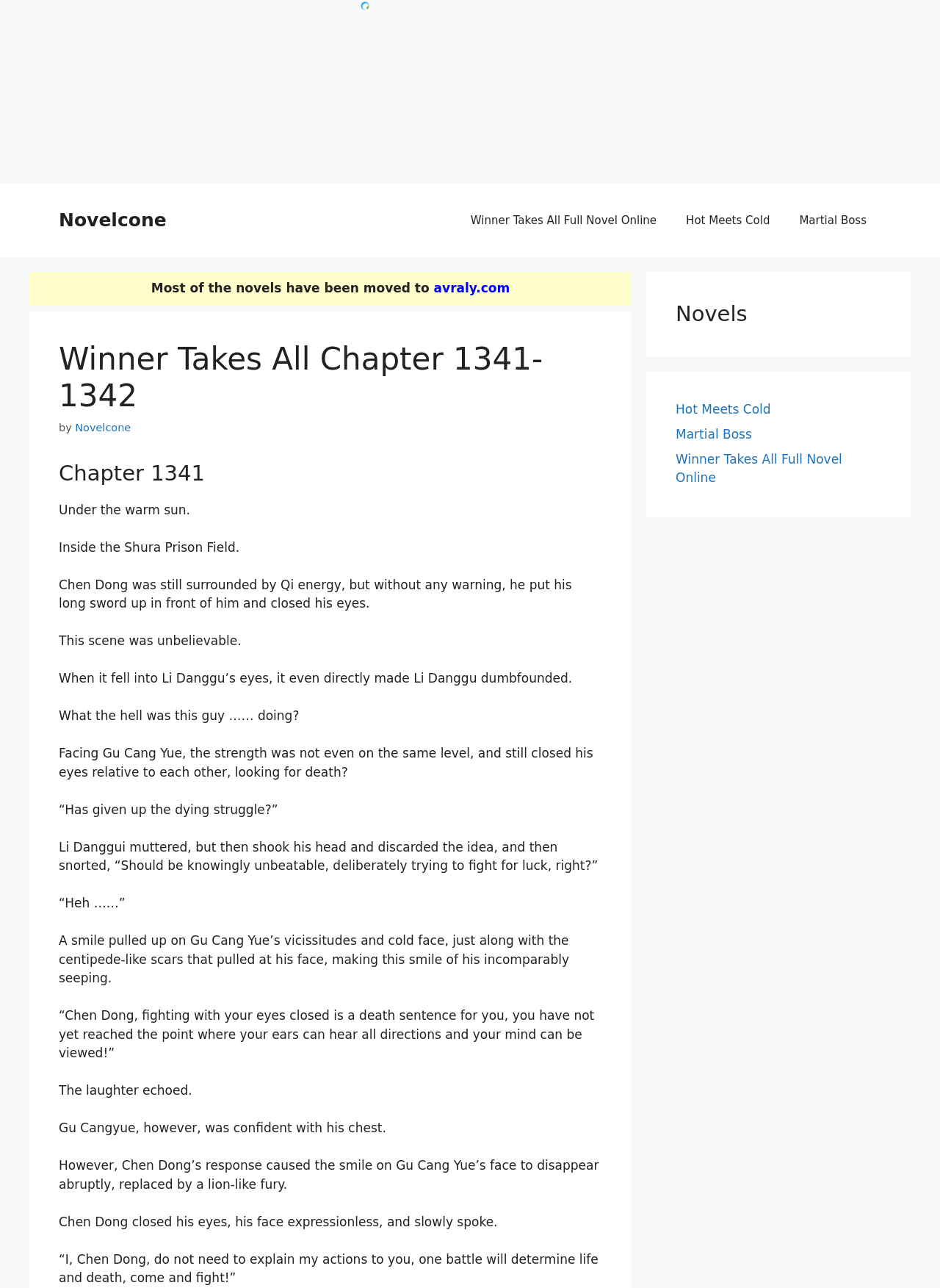What is the name of the novel?
Refer to the image and give a detailed answer to the question.

I can determine the name of the novel by looking at the heading 'Winner Takes All Chapter 1341-1342' which is located at the top of the webpage, indicating that the current page is related to this novel.